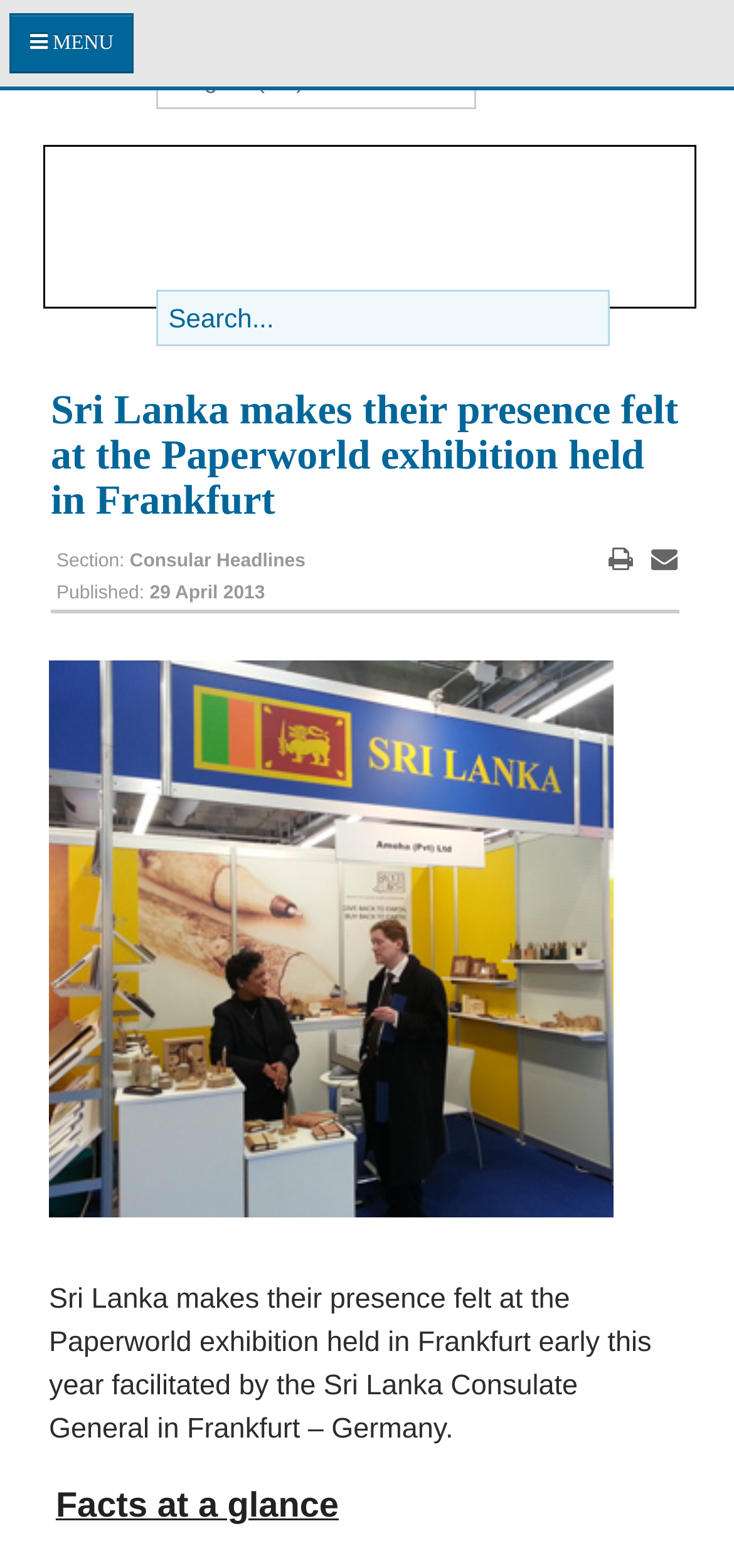Could you determine the bounding box coordinates of the clickable element to complete the instruction: "select an option from the dropdown menu"? Provide the coordinates as four float numbers between 0 and 1, i.e., [left, top, right, bottom].

[0.213, 0.034, 0.649, 0.07]